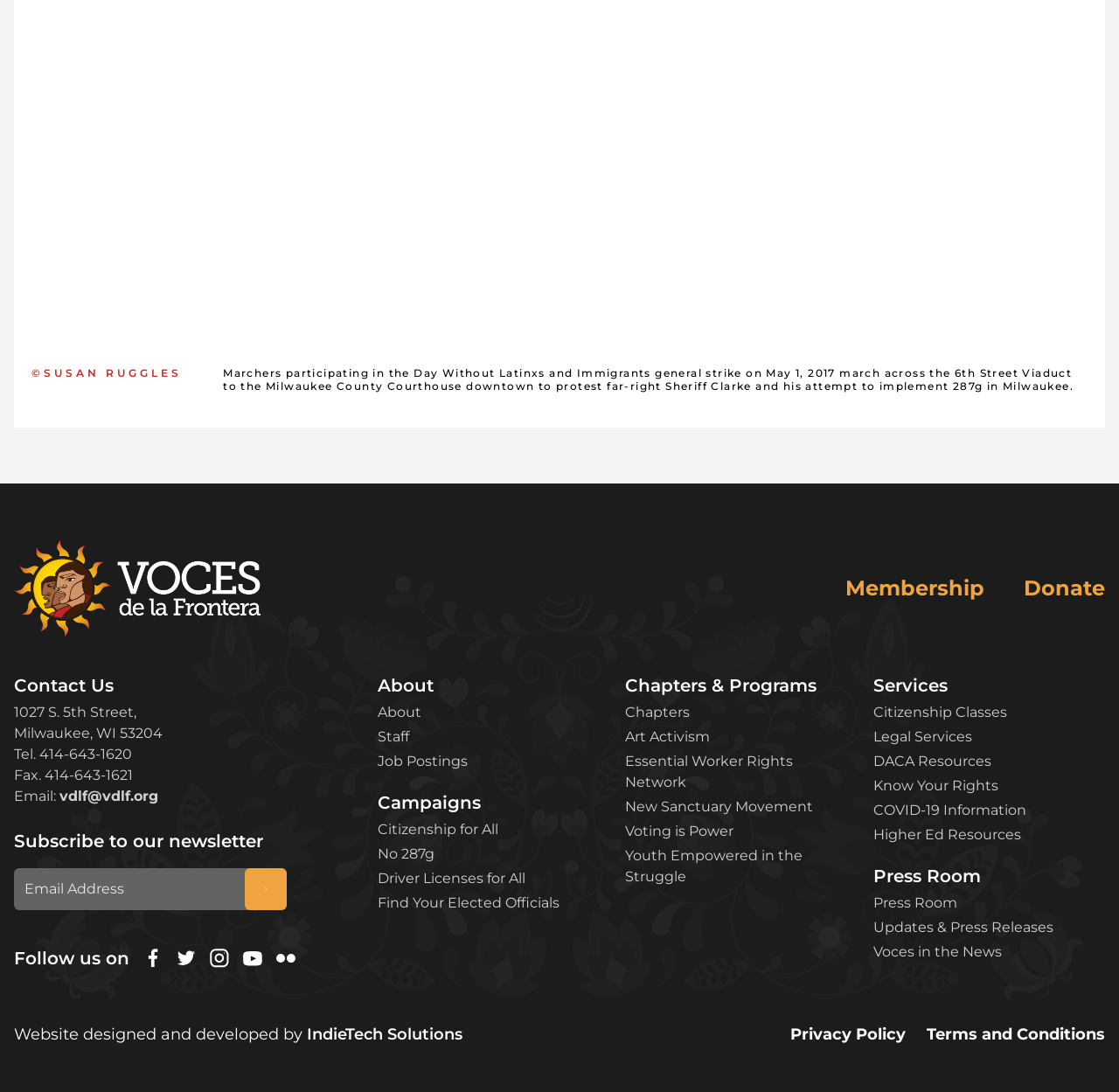Locate the bounding box coordinates of the element's region that should be clicked to carry out the following instruction: "Read about the organization". The coordinates need to be four float numbers between 0 and 1, i.e., [left, top, right, bottom].

[0.338, 0.643, 0.52, 0.662]